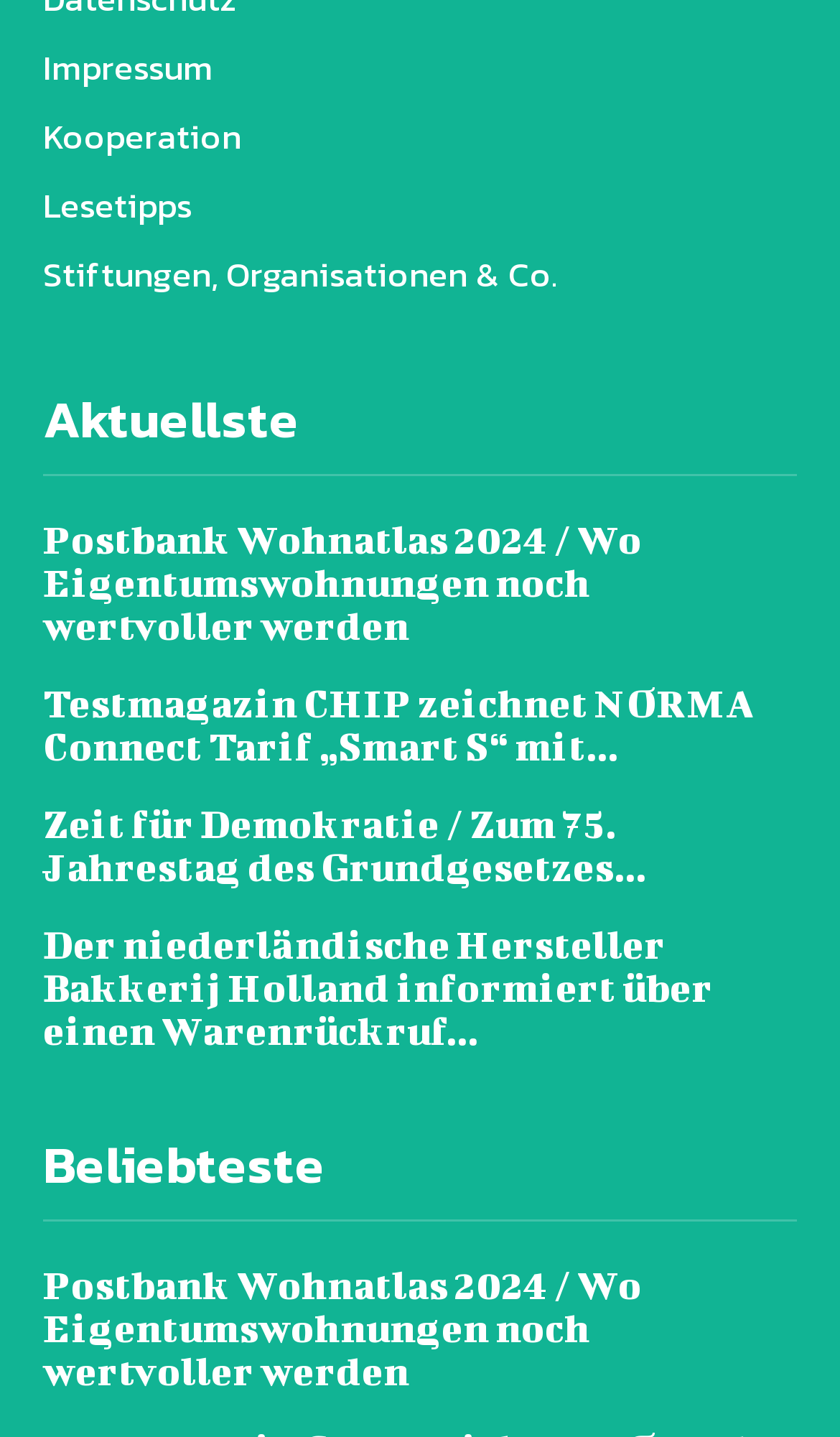Please determine the bounding box coordinates for the element that should be clicked to follow these instructions: "Click on Impressum".

[0.051, 0.022, 0.949, 0.07]